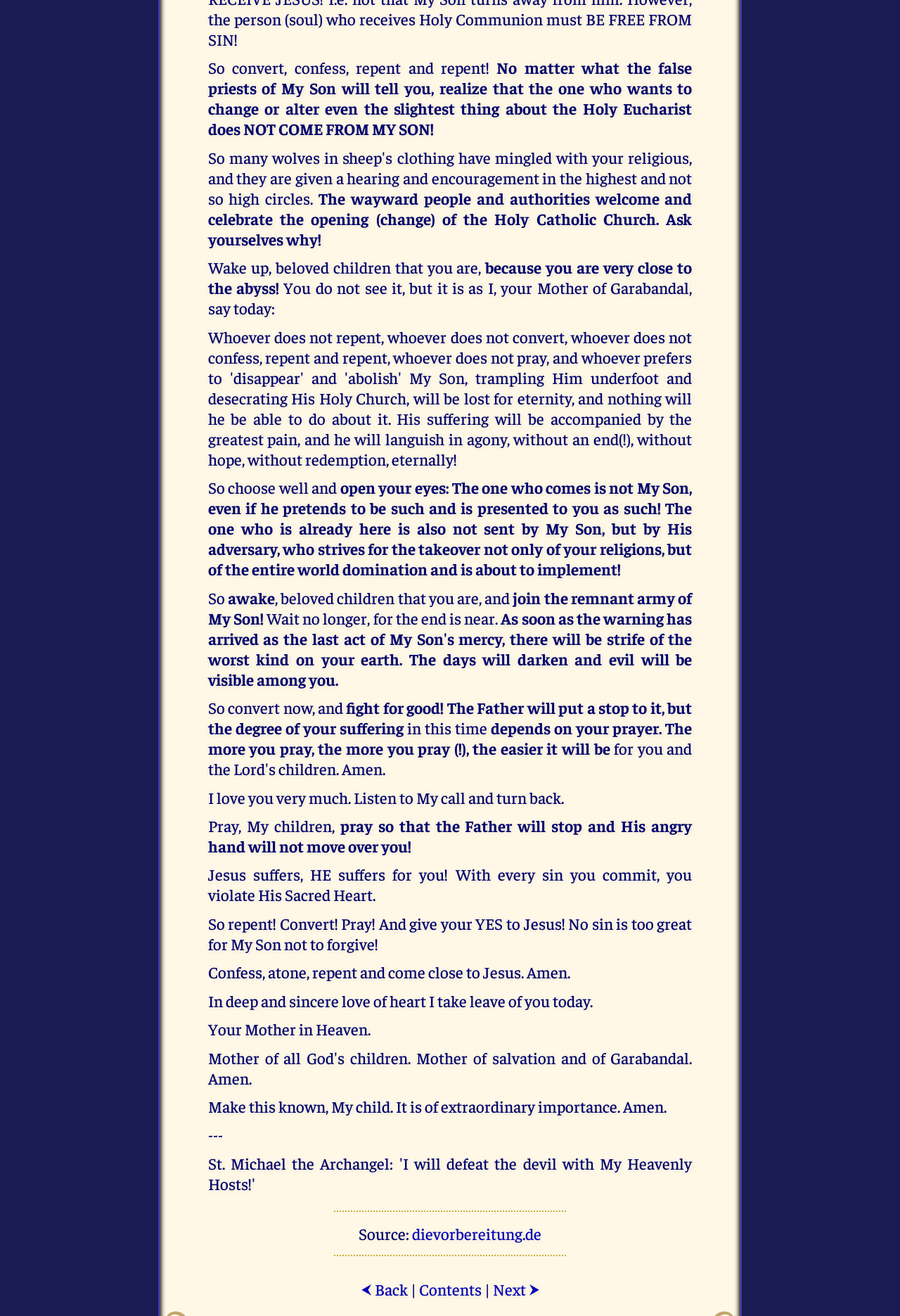Given the element description: "Contents", predict the bounding box coordinates of this UI element. The coordinates must be four float numbers between 0 and 1, given as [left, top, right, bottom].

[0.465, 0.972, 0.535, 0.987]